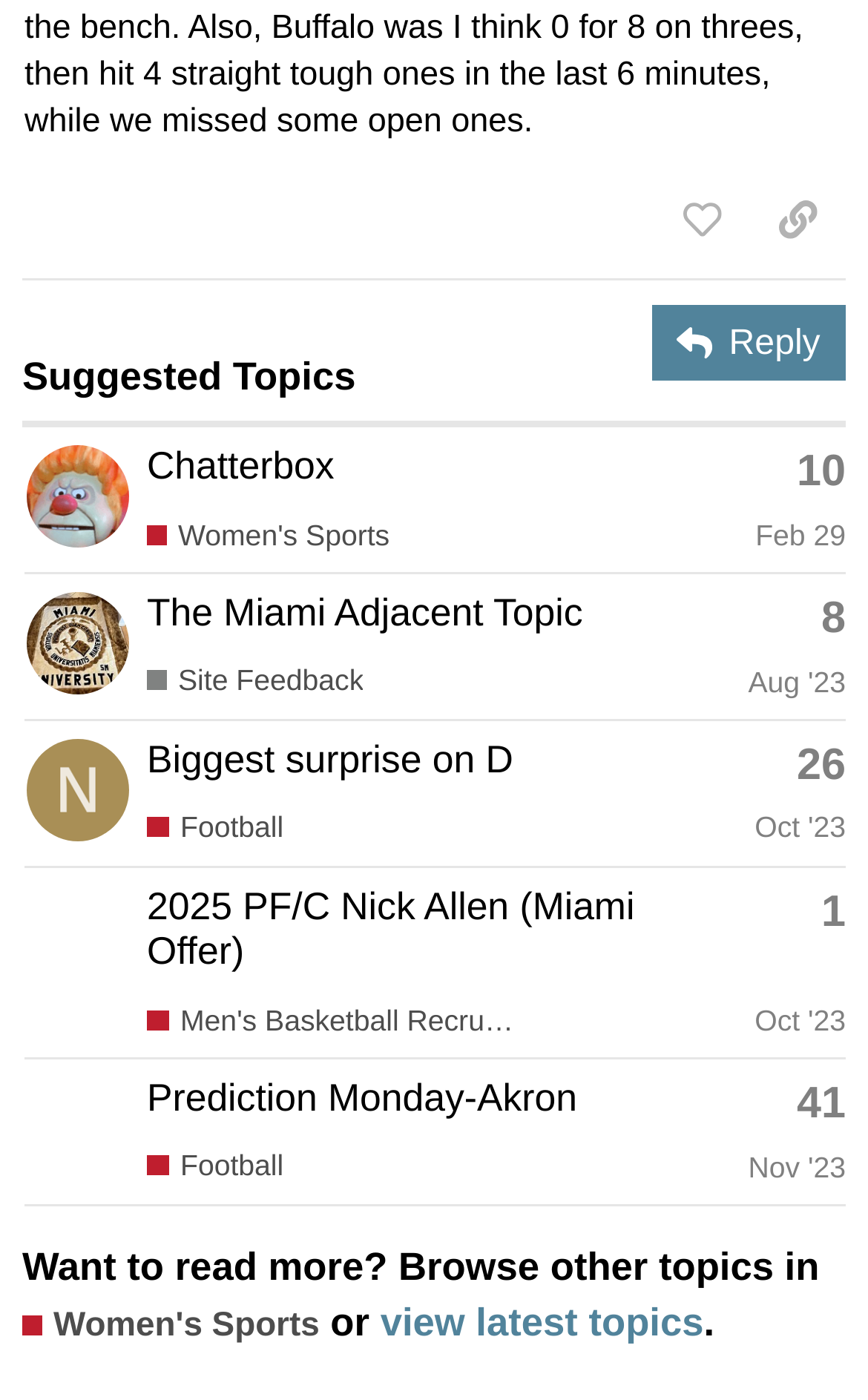Refer to the image and provide a thorough answer to this question:
What is the name of the user who started the topic 'Biggest surprise on D'?

I found the link element with the text 'NESCACDAD' inside the gridcell element that contains the topic 'Biggest surprise on D', which indicates that NESCACDAD is the user who started this topic.